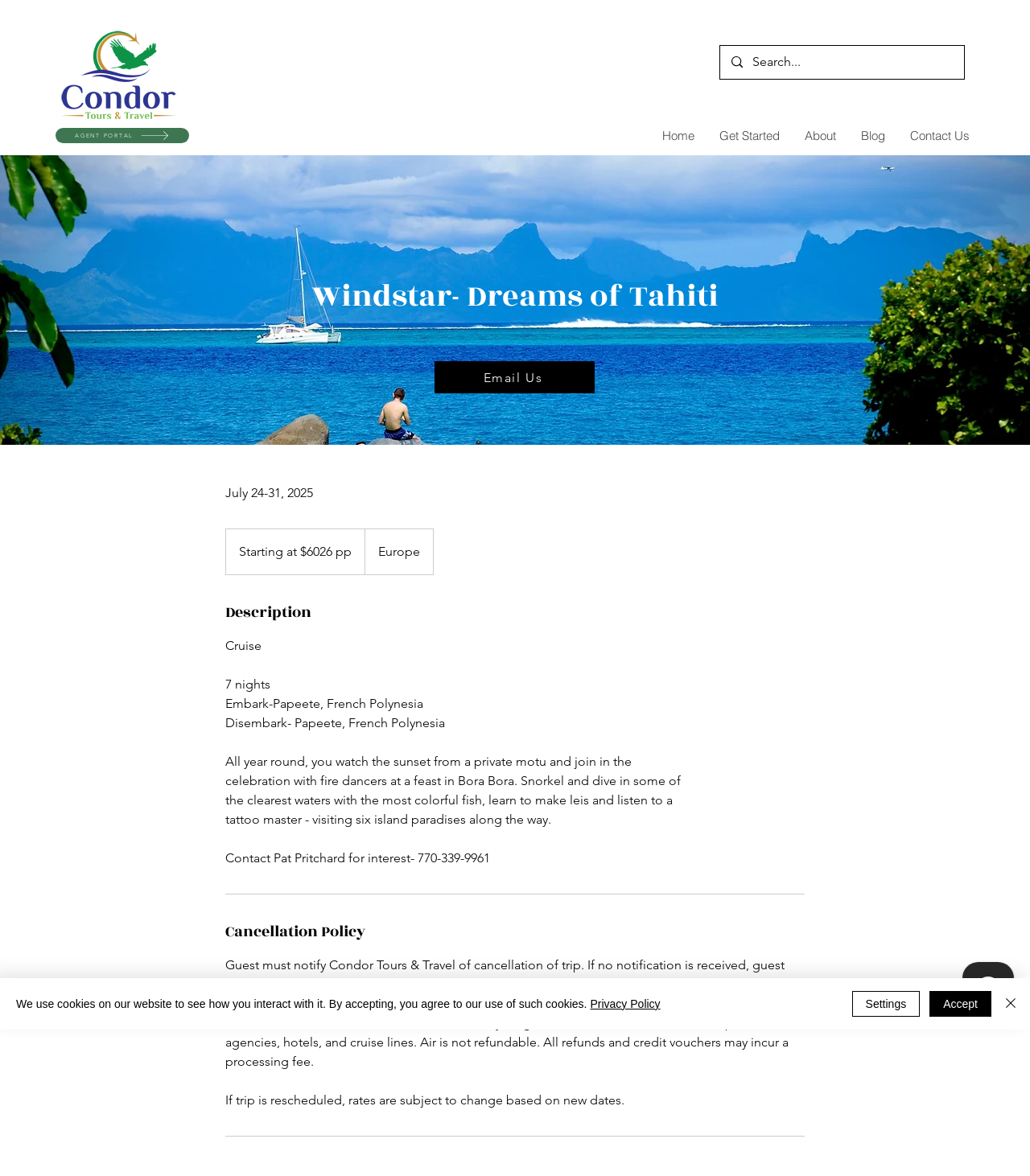What is the policy for trip cancellation?
Refer to the image and provide a one-word or short phrase answer.

Refund or credit voucher